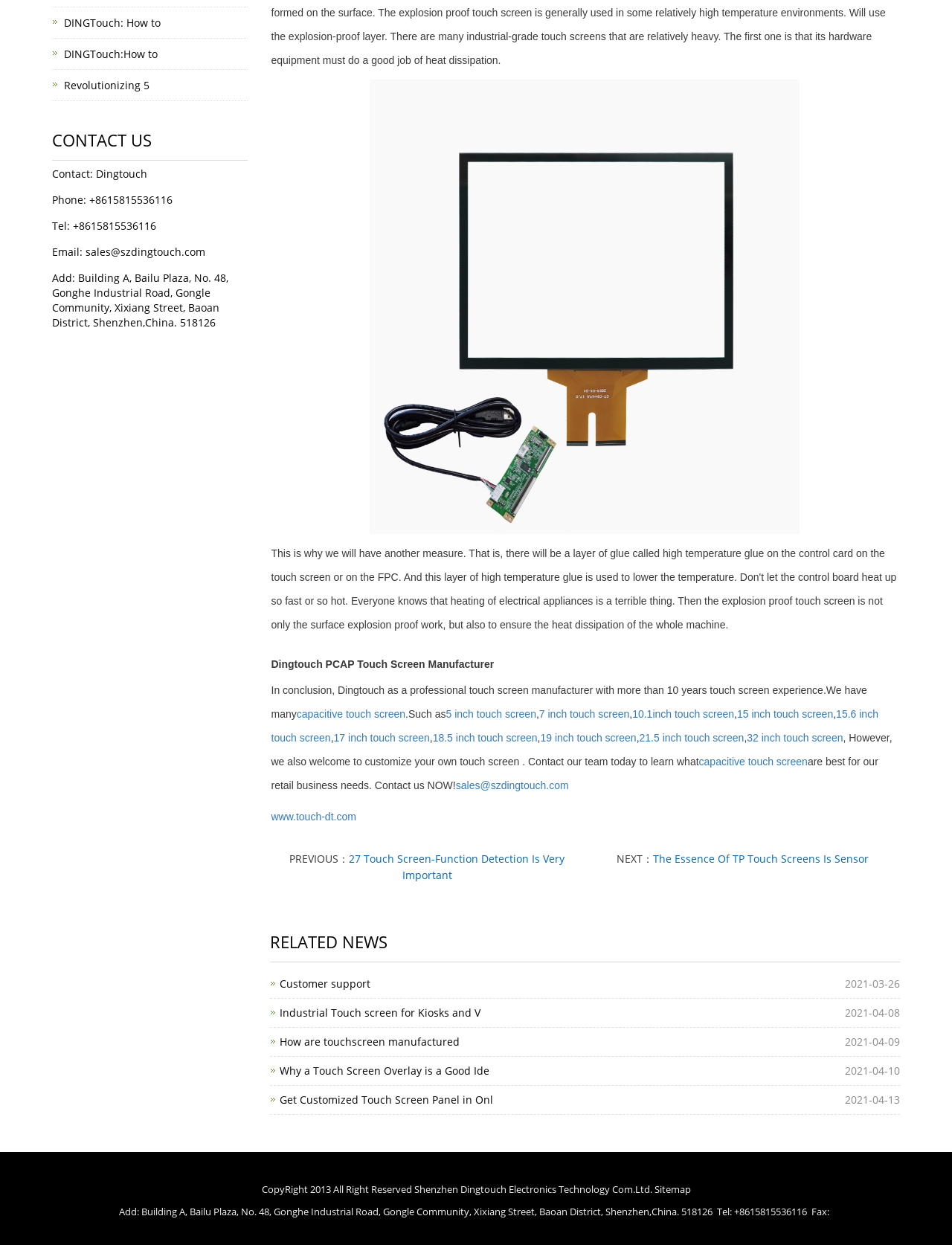Determine the bounding box coordinates for the HTML element described here: "17 inch touch screen".

[0.35, 0.587, 0.451, 0.598]